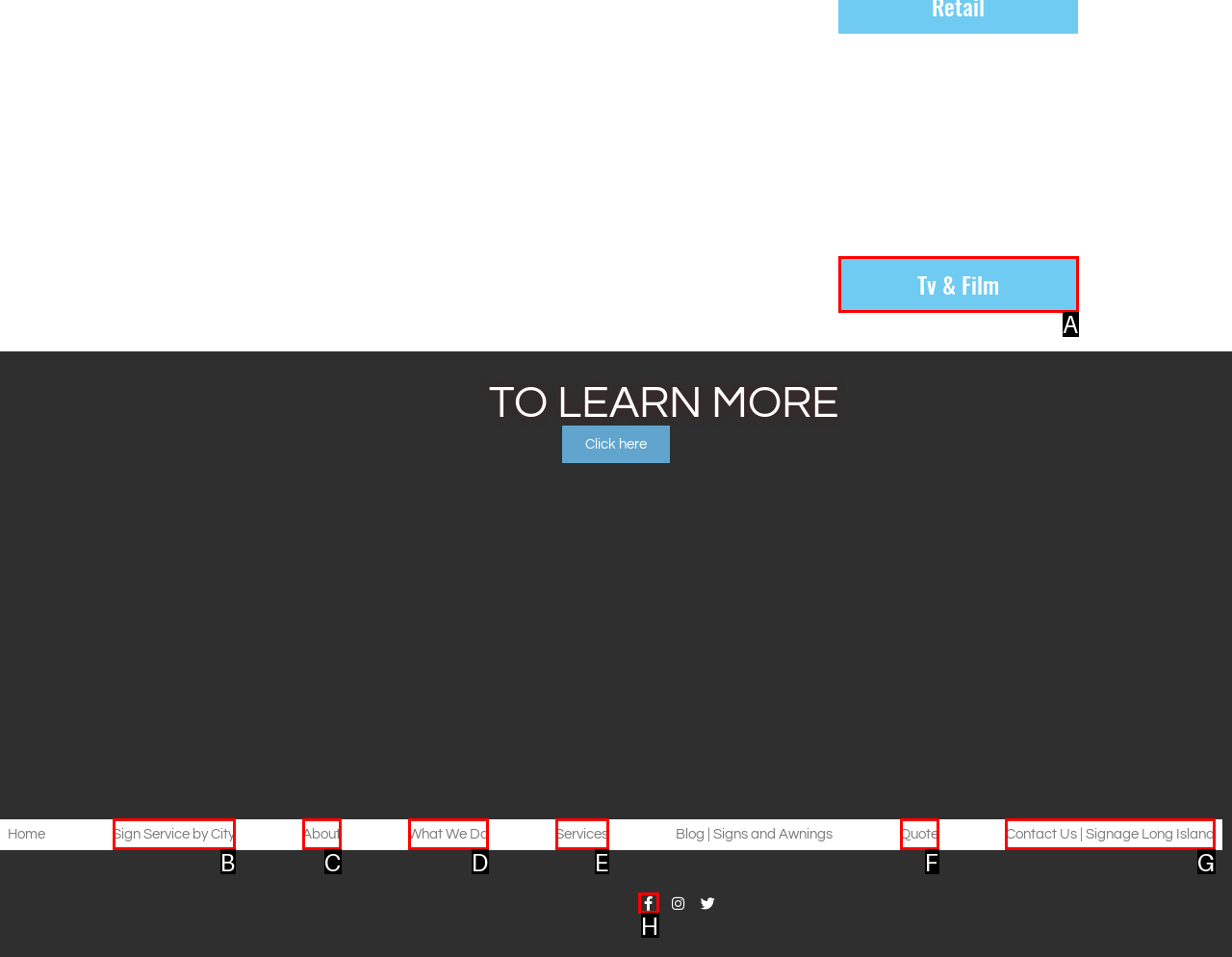Pick the HTML element that should be clicked to execute the task: Contact 'Signage Long Island'
Respond with the letter corresponding to the correct choice.

G